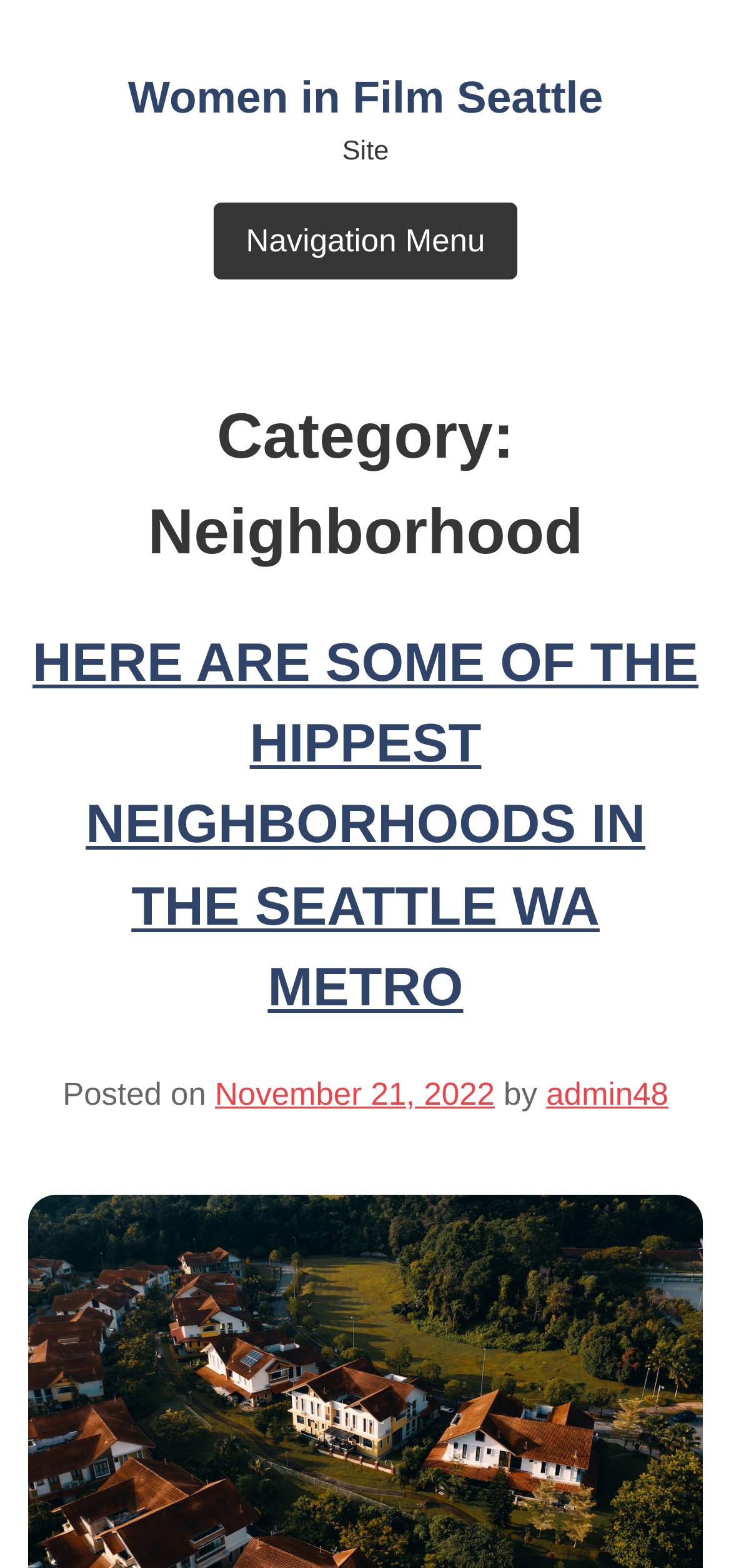Locate the UI element described by Syndicated Segments and provide its bounding box coordinates. Use the format (top-left x, top-left y, bottom-right x, bottom-right y) with all values as floating point numbers between 0 and 1.

None